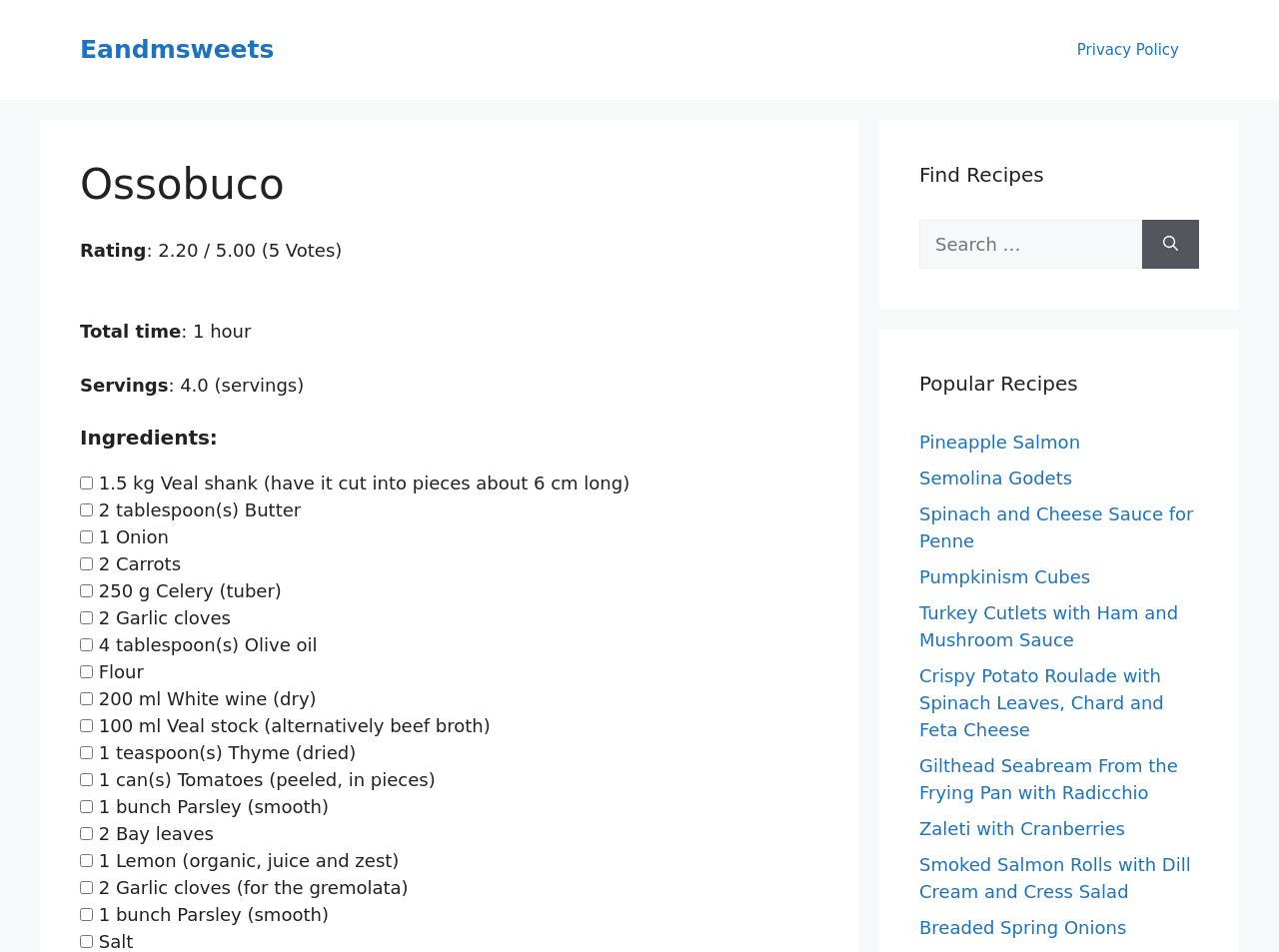Please determine the bounding box coordinates for the UI element described here. Use the format (top-left x, top-left y, bottom-right x, bottom-right y) with values bounded between 0 and 1: parent_node: Search for: aria-label="Search"

[0.893, 0.231, 0.938, 0.282]